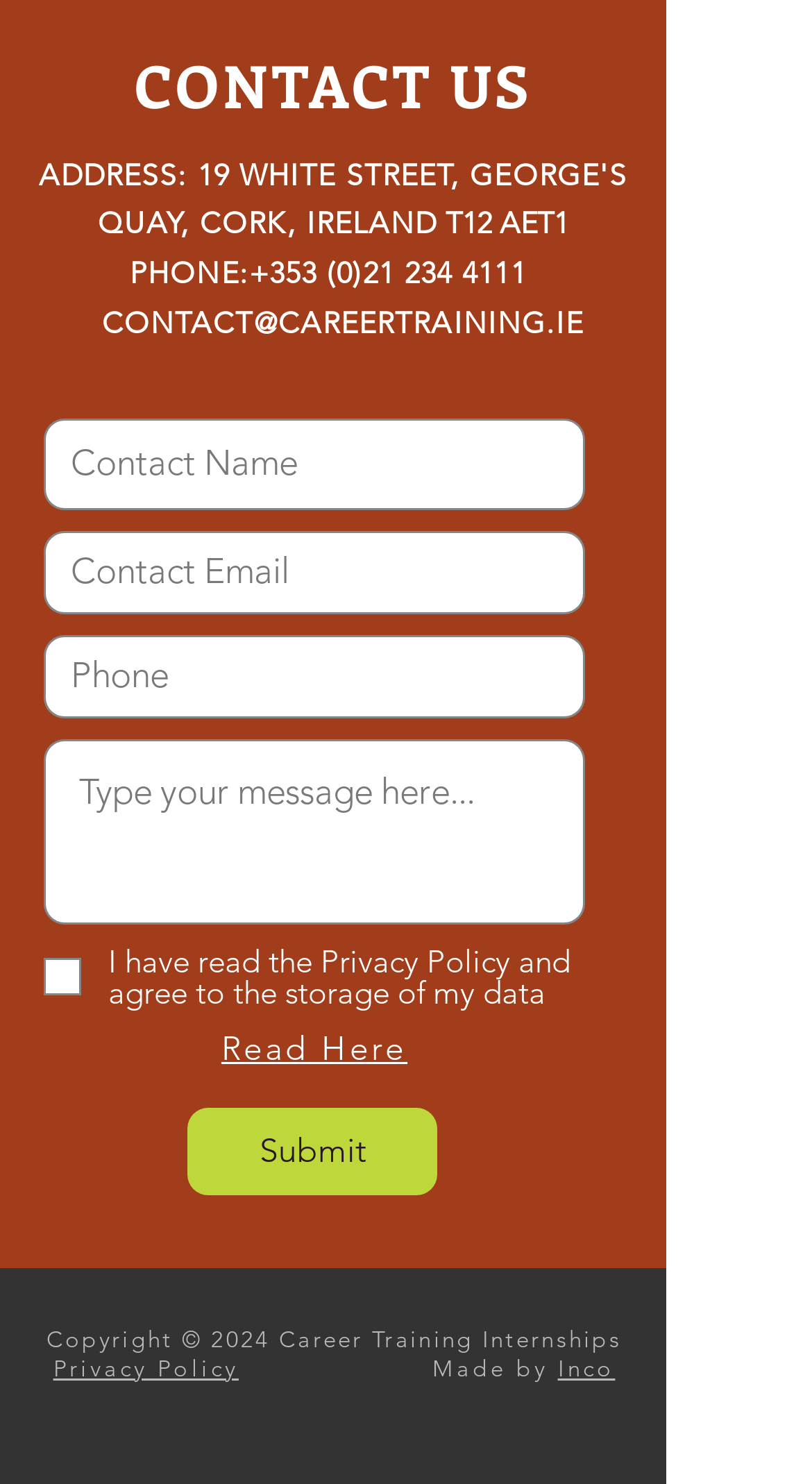Who developed the website?
Can you provide an in-depth and detailed response to the question?

I looked at the footer of the webpage and found the text 'Made by' followed by a link to 'Inco', which suggests that Inco is the developer of the website.